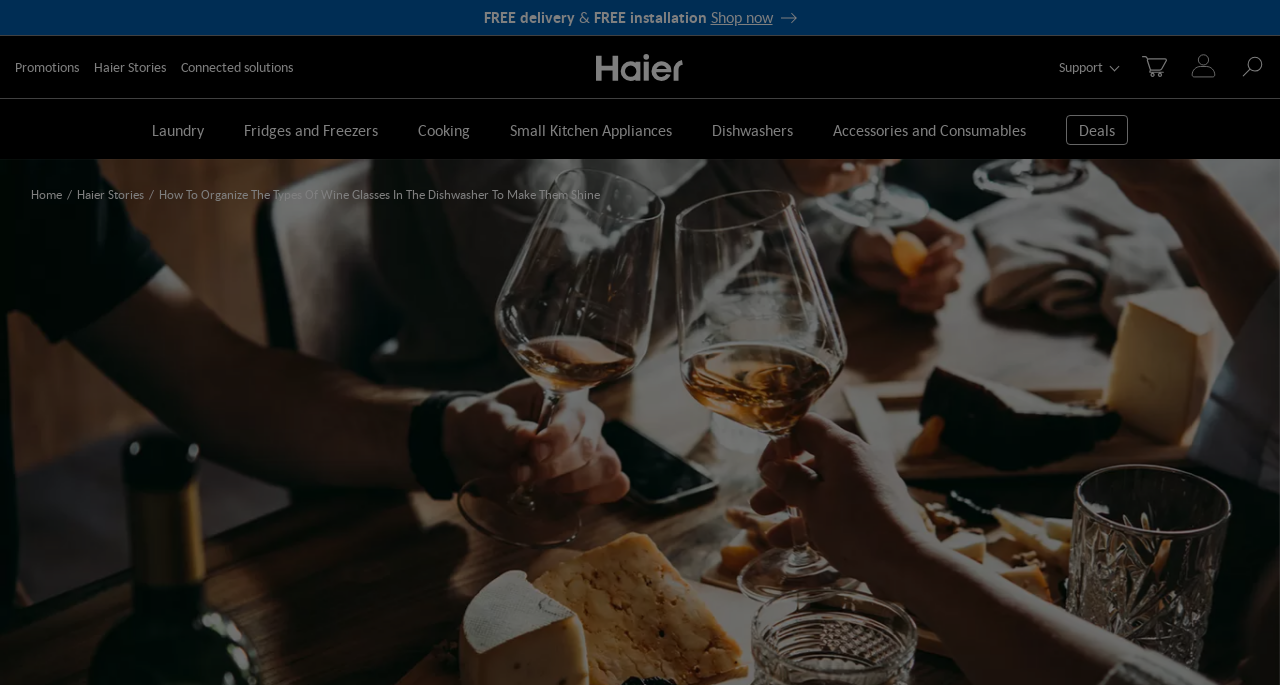Answer the following in one word or a short phrase: 
What categories of products are listed on the webpage?

Laundry, Fridges, Cooking, etc.